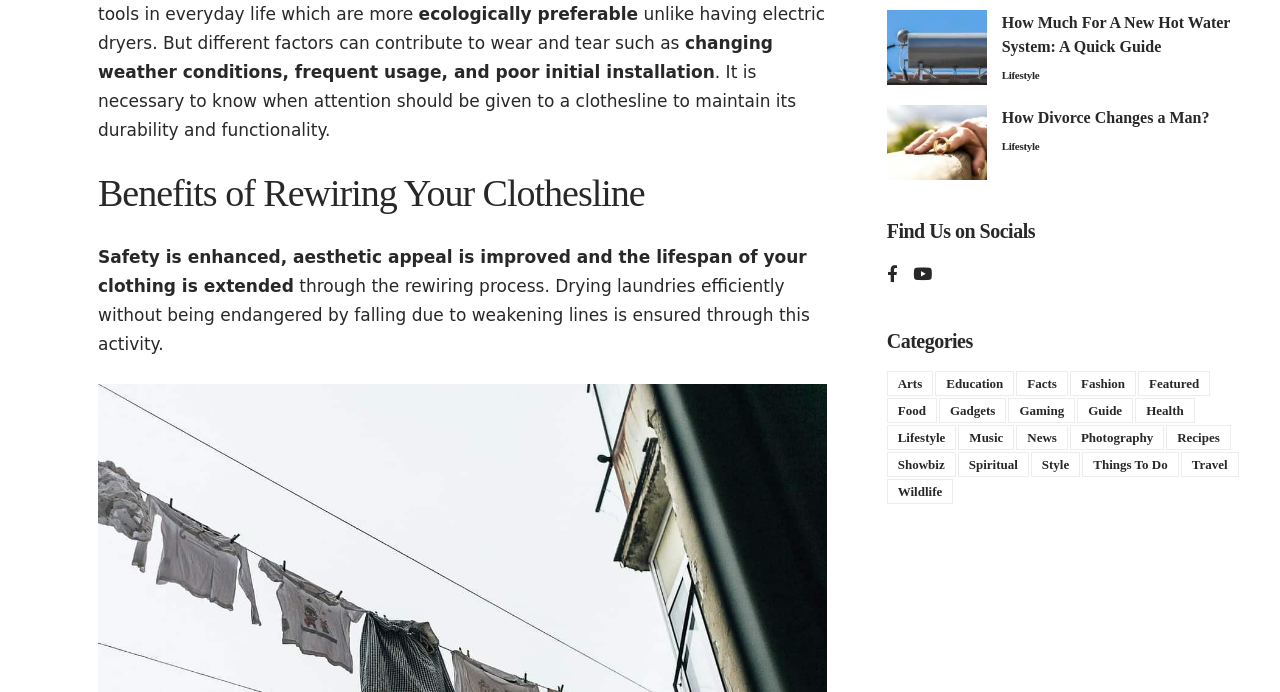What is the benefit of rewiring a clothesline?
Can you provide a detailed and comprehensive answer to the question?

According to the webpage, rewiring a clothesline enhances safety, improves aesthetic appeal, and extends the lifespan of clothing. This is mentioned in the text 'Safety is enhanced, aesthetic appeal is improved and the lifespan of your clothing is extended through the rewiring process.'